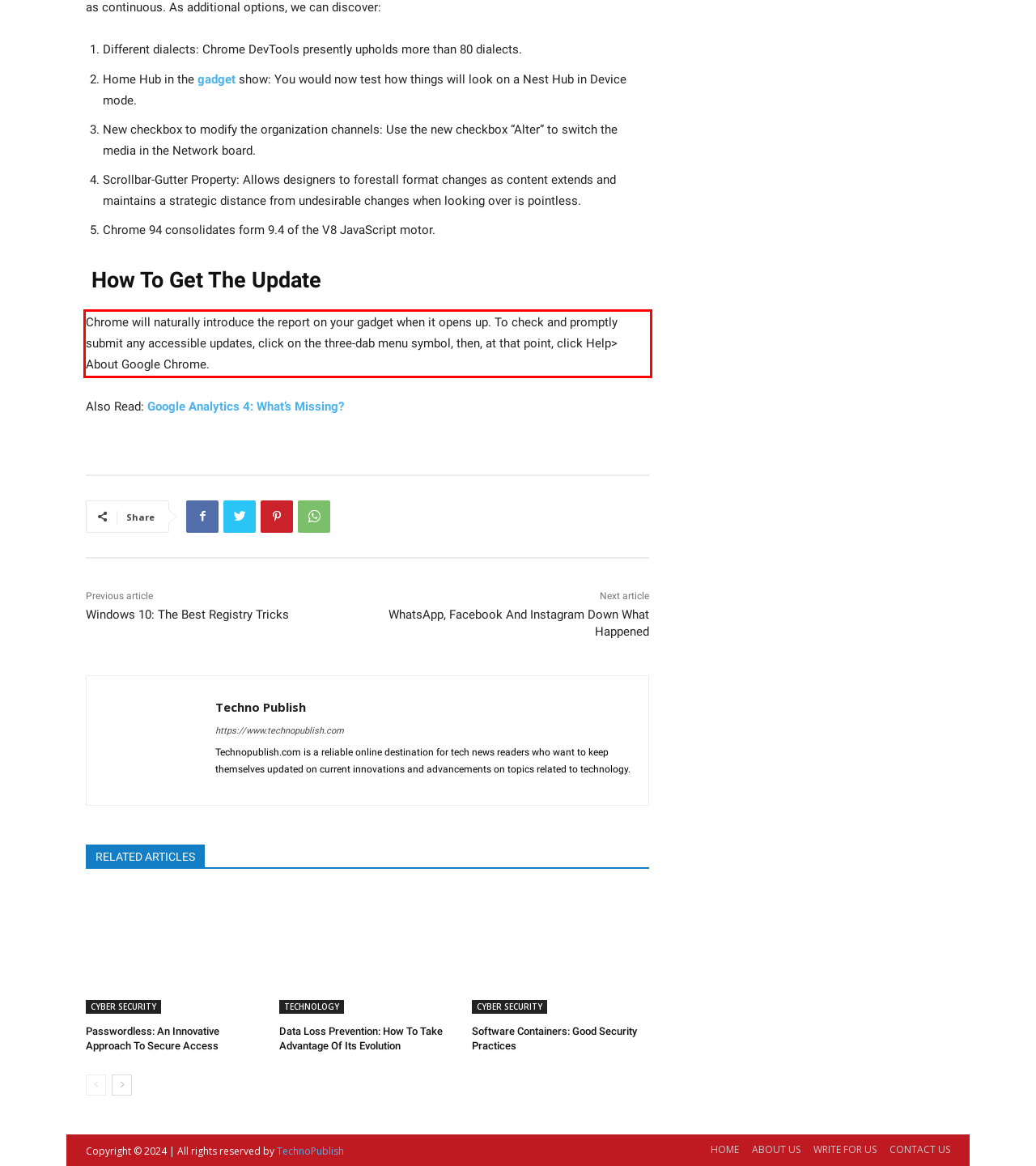You are presented with a webpage screenshot featuring a red bounding box. Perform OCR on the text inside the red bounding box and extract the content.

Chrome will naturally introduce the report on your gadget when it opens up. To check and promptly submit any accessible updates, click on the three-dab menu symbol, then, at that point, click Help> About Google Chrome.